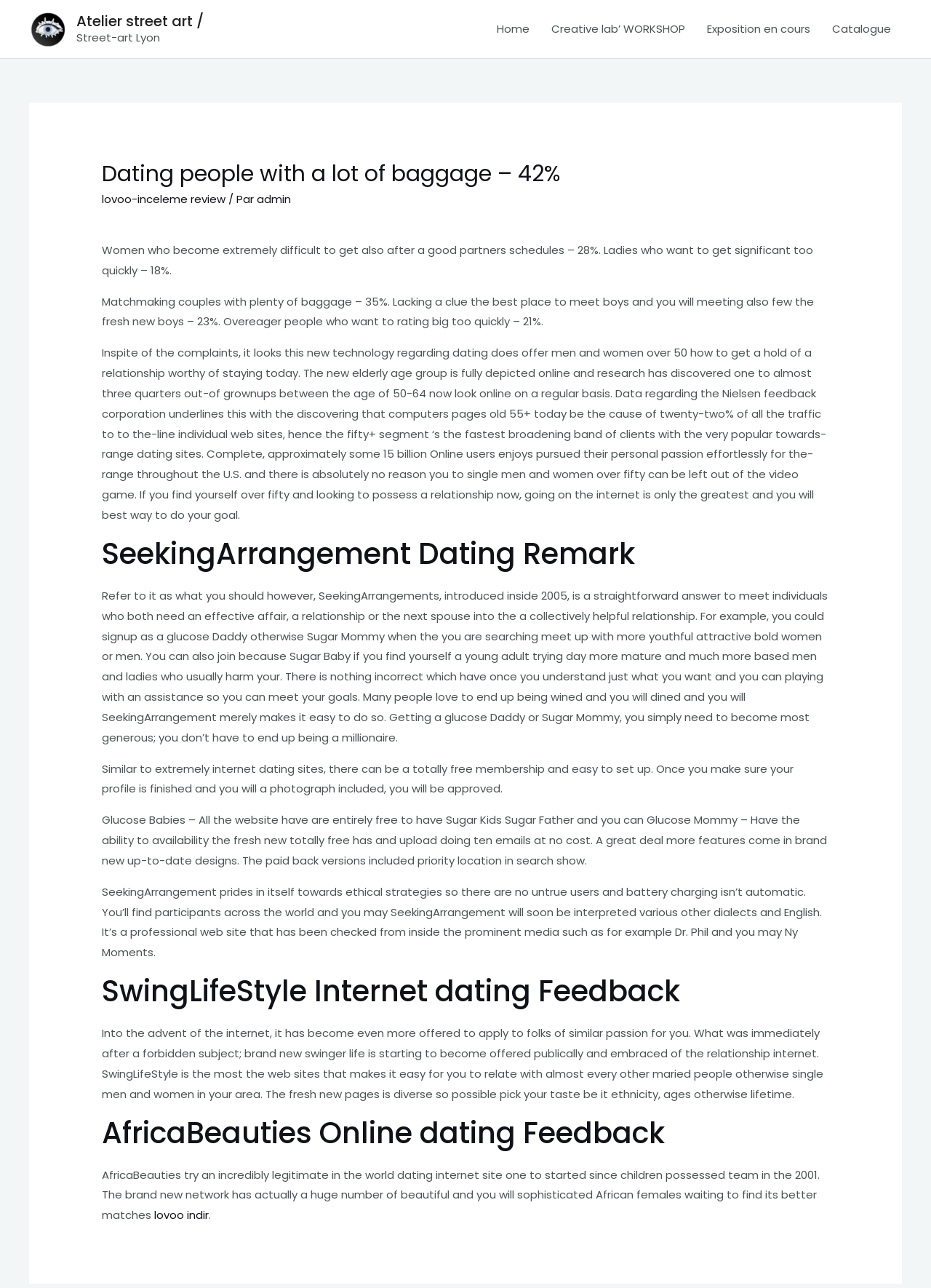Using details from the image, please answer the following question comprehensively:
What is the name of the dating site that allows users to meet individuals who both need an affair, a relationship, or the next spouse?

I found this answer by reading the heading element that says 'SeekingArrangement Dating Remark' and the static text element that describes the site's purpose.